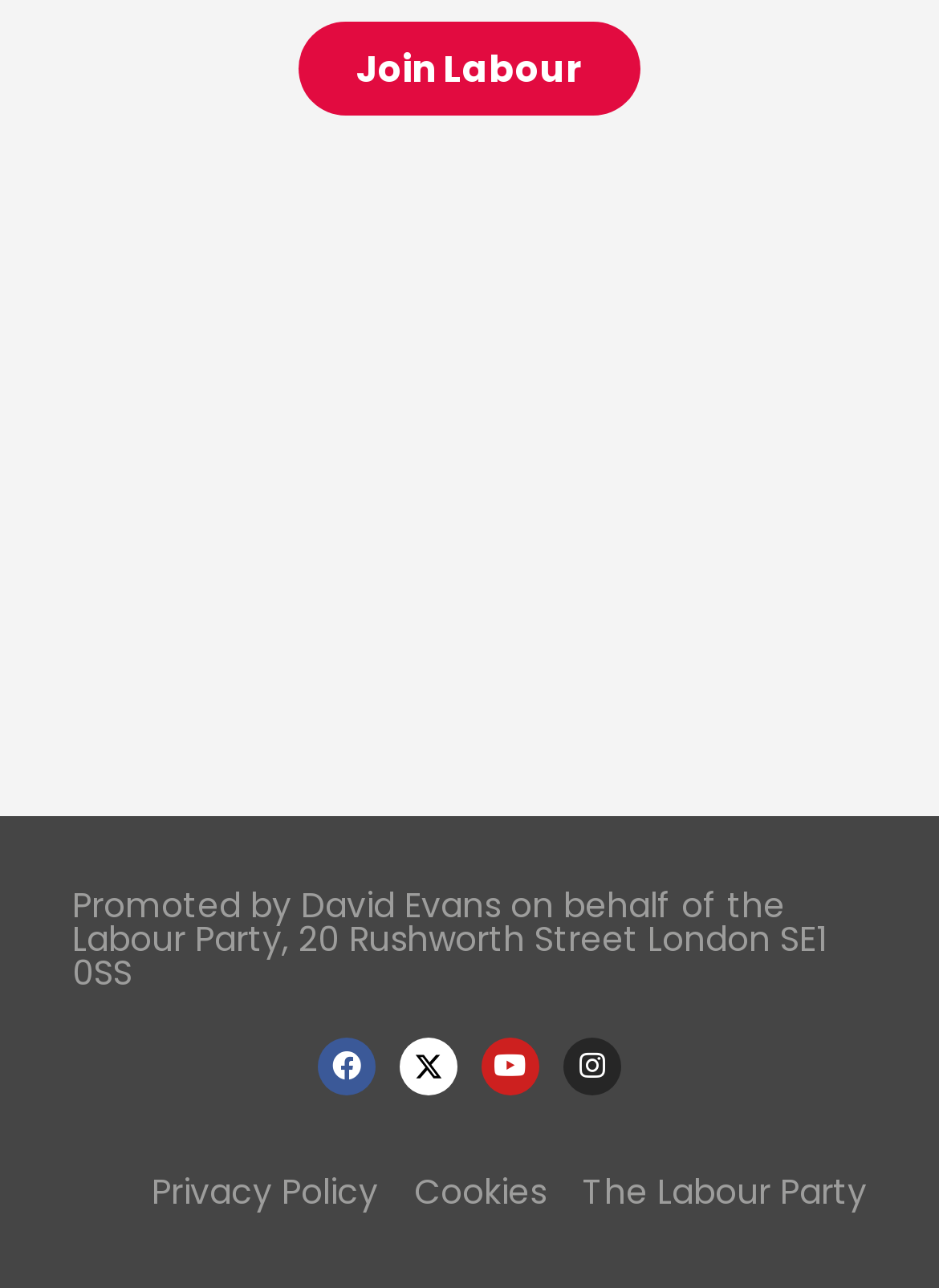What is the name of the party promoted?
Look at the screenshot and respond with one word or a short phrase.

Labour Party